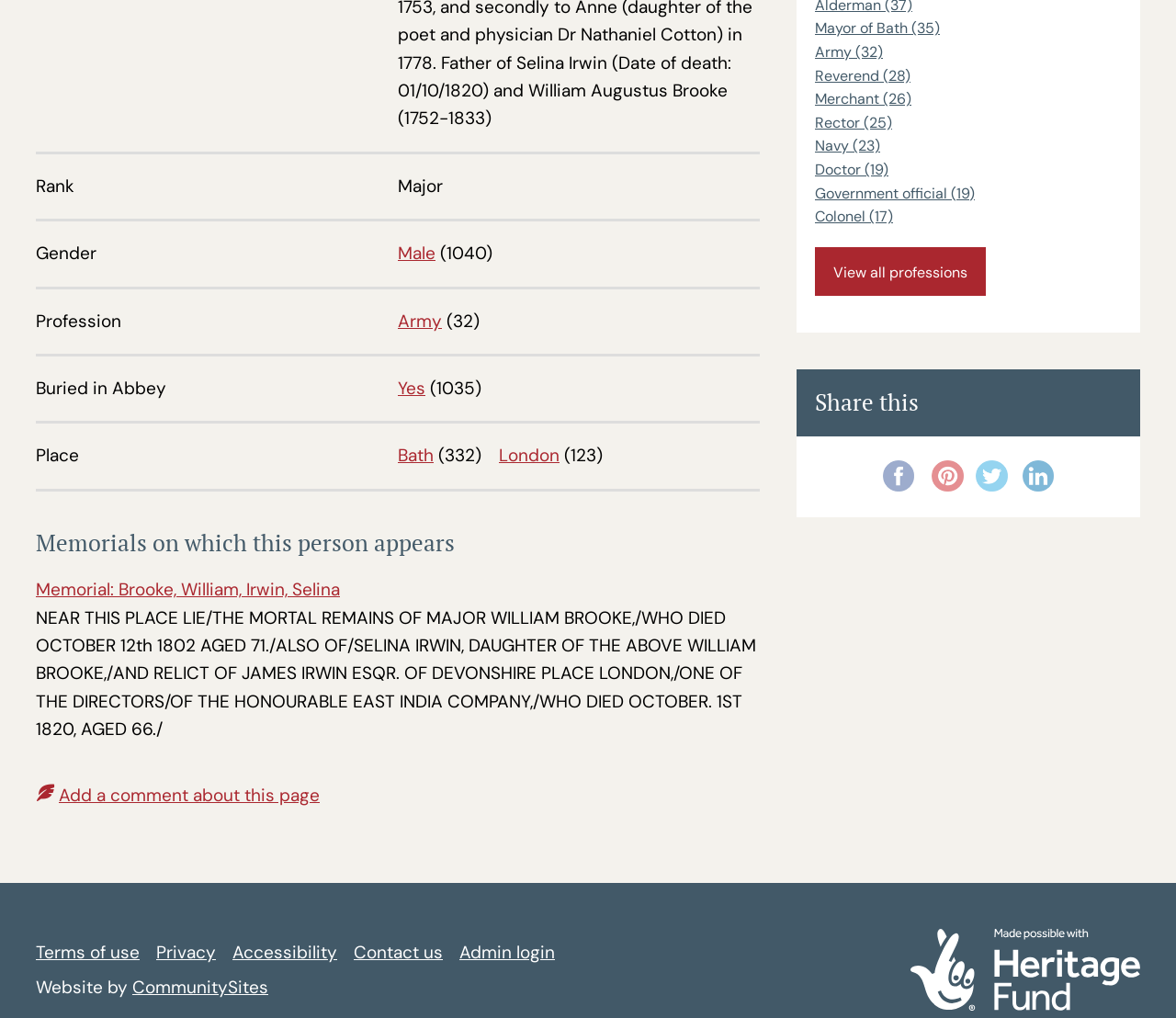Please identify the bounding box coordinates of the clickable element to fulfill the following instruction: "View all professions". The coordinates should be four float numbers between 0 and 1, i.e., [left, top, right, bottom].

[0.693, 0.243, 0.838, 0.291]